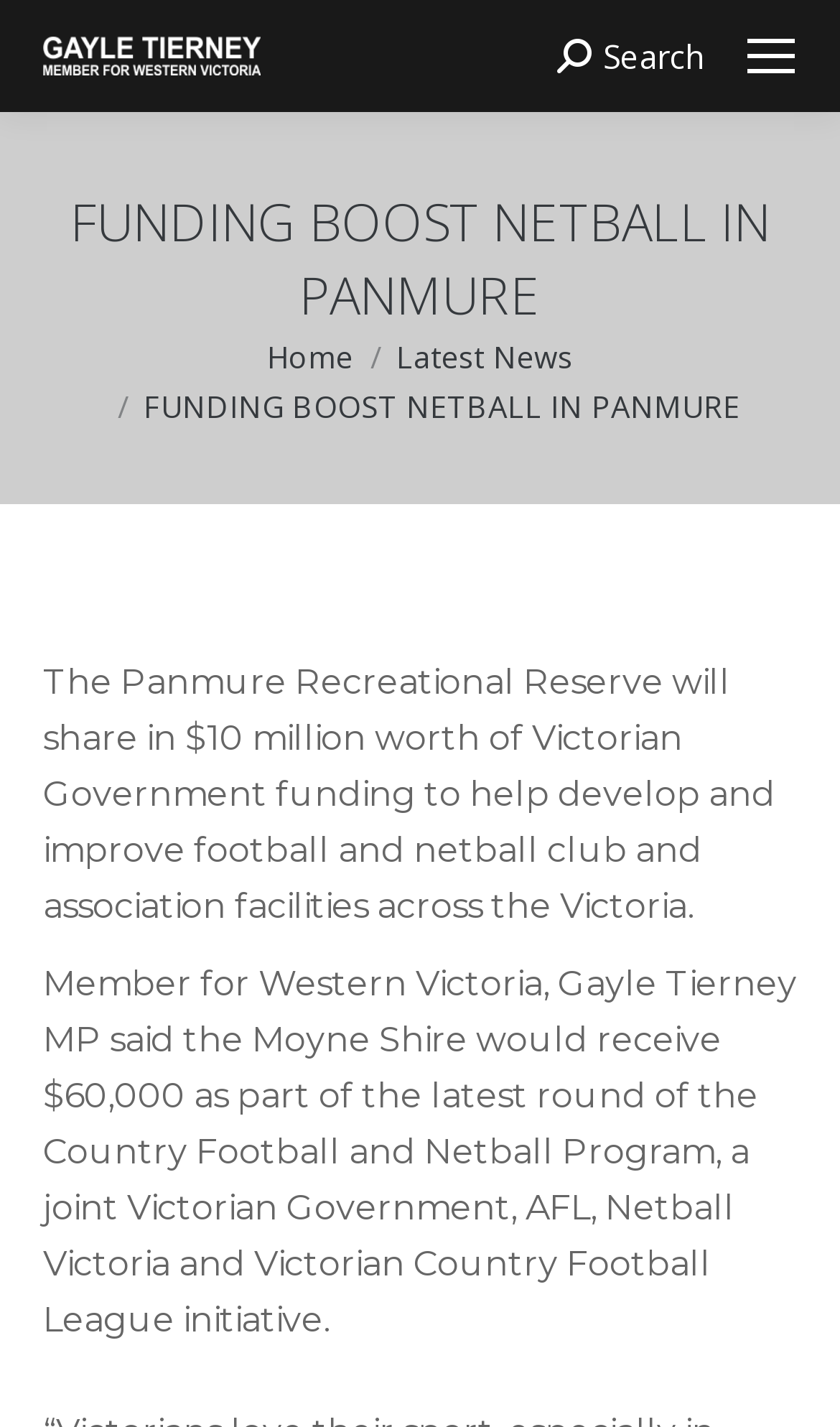Offer a meticulous description of the webpage's structure and content.

The webpage is about a funding boost for netball in Panmure, with a focus on the Victorian Government's initiative to develop and improve football and netball facilities across the state. 

At the top right corner, there is a mobile menu icon and a search bar with a search button. Below the search bar, there is a link to Gayle Tierney's profile, accompanied by her image. 

The main heading, "FUNDING BOOST NETBALL IN PANMURE", is prominently displayed in the top center of the page. Below the heading, there is a breadcrumb navigation menu with links to "Home" and "Latest News". 

The main content of the page is divided into three paragraphs. The first paragraph explains that the Panmure Recreational Reserve will receive funding to develop and improve football and netball facilities. The second paragraph quotes Gayle Tierney, the Member for Western Victoria, discussing the funding allocation for the Moyne Shire. The third paragraph is empty, with only a non-breaking space character. 

At the bottom right corner of the page, there is a "Go to Top" link, accompanied by an image.